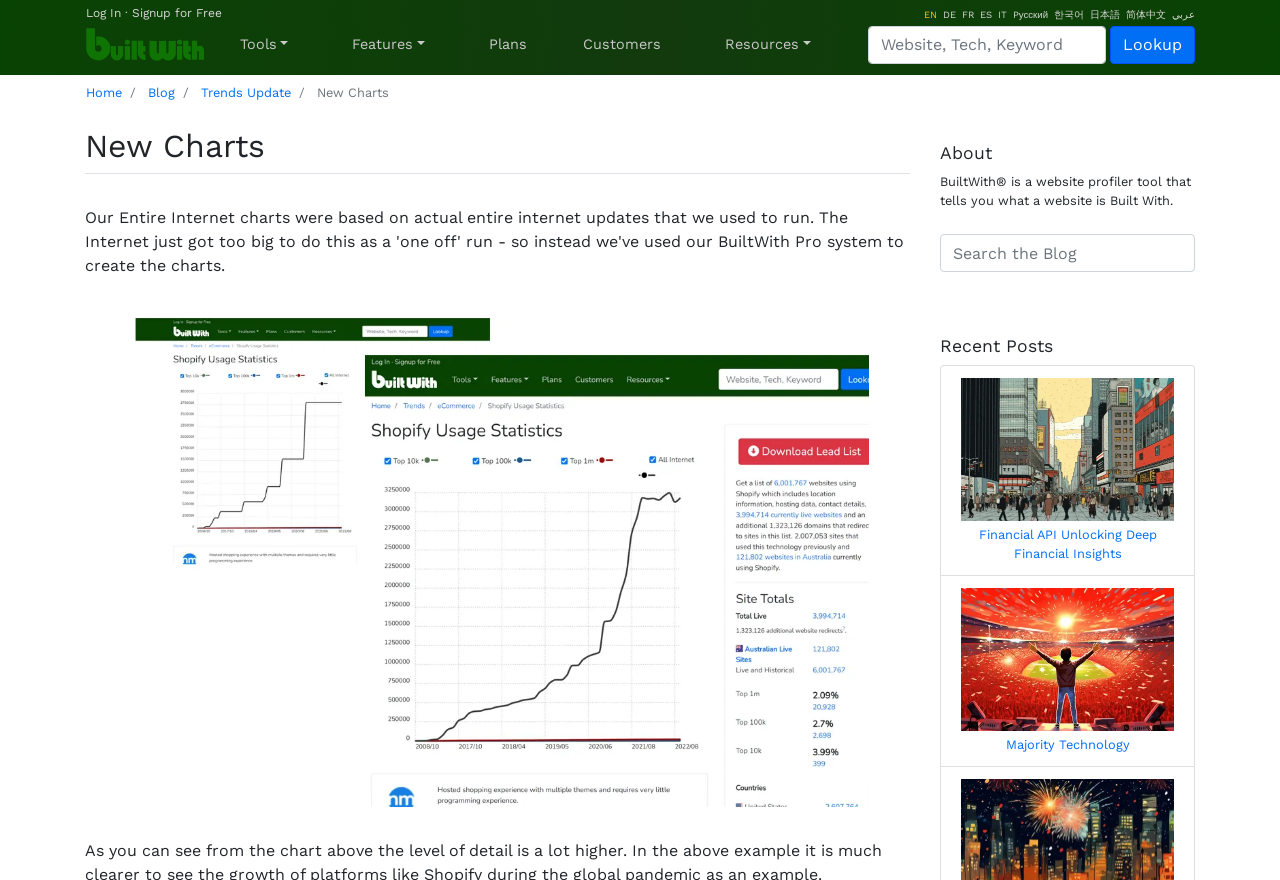Analyze and describe the webpage in a detailed narrative.

The webpage is titled "New Charts" and appears to be a blog page from BuiltWith. At the top left, there is a navigation menu with links to "Log In", "Signup for Free", and the website's logo, "BuiltWith". To the right of the logo, there are language options, including English, German, French, and several others.

Below the navigation menu, there is a secondary menu with links to "Tools", "Features", "Plans", "Customers", and "Resources". A search box is located to the right of this menu, accompanied by a "Lookup" button.

The main content of the page is divided into two sections. On the left, there is a breadcrumb navigation menu showing the path "Home > Blog > Trends Update > New Charts". Below this, there is a large heading that reads "New Charts". Underneath, there is a link to "New Chart" with an accompanying image.

On the right side of the page, there is a section with a heading that reads "About". Below this, there is a paragraph of text describing BuiltWith as a website profiler tool. Further down, there is a search box and a heading that reads "Recent Posts". Below this, there are several links to recent blog posts, each with an accompanying image. The posts include "Financial API Unlocking Deep Financial Insights", "Majority Technology", and "100,000 Technologies Tracked".